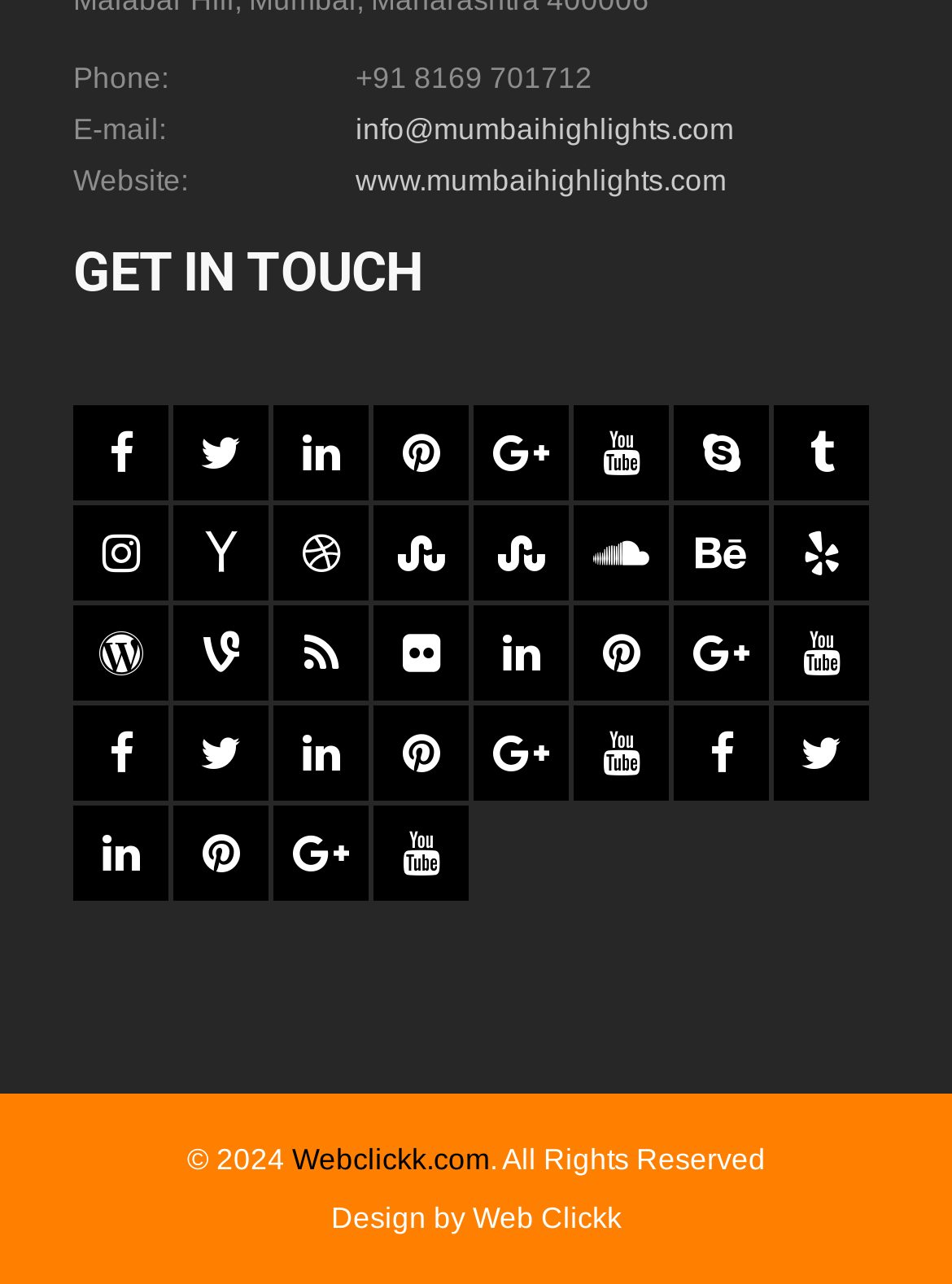Please identify the bounding box coordinates of the clickable area that will fulfill the following instruction: "Visit the LinkedIn page". The coordinates should be in the format of four float numbers between 0 and 1, i.e., [left, top, right, bottom].

None